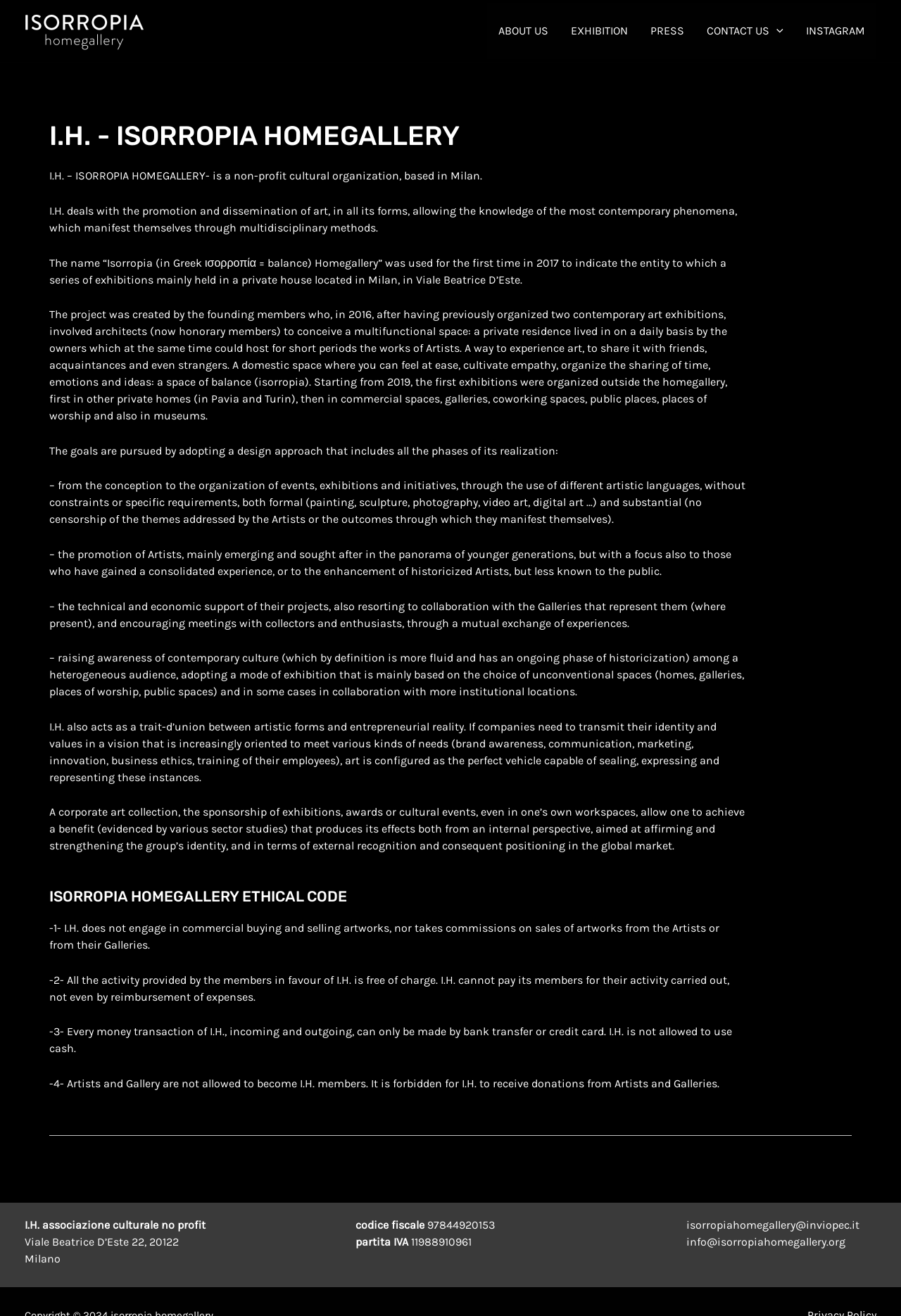Find the bounding box coordinates for the UI element that matches this description: "alt="isorropia homegallery"".

[0.027, 0.018, 0.161, 0.028]